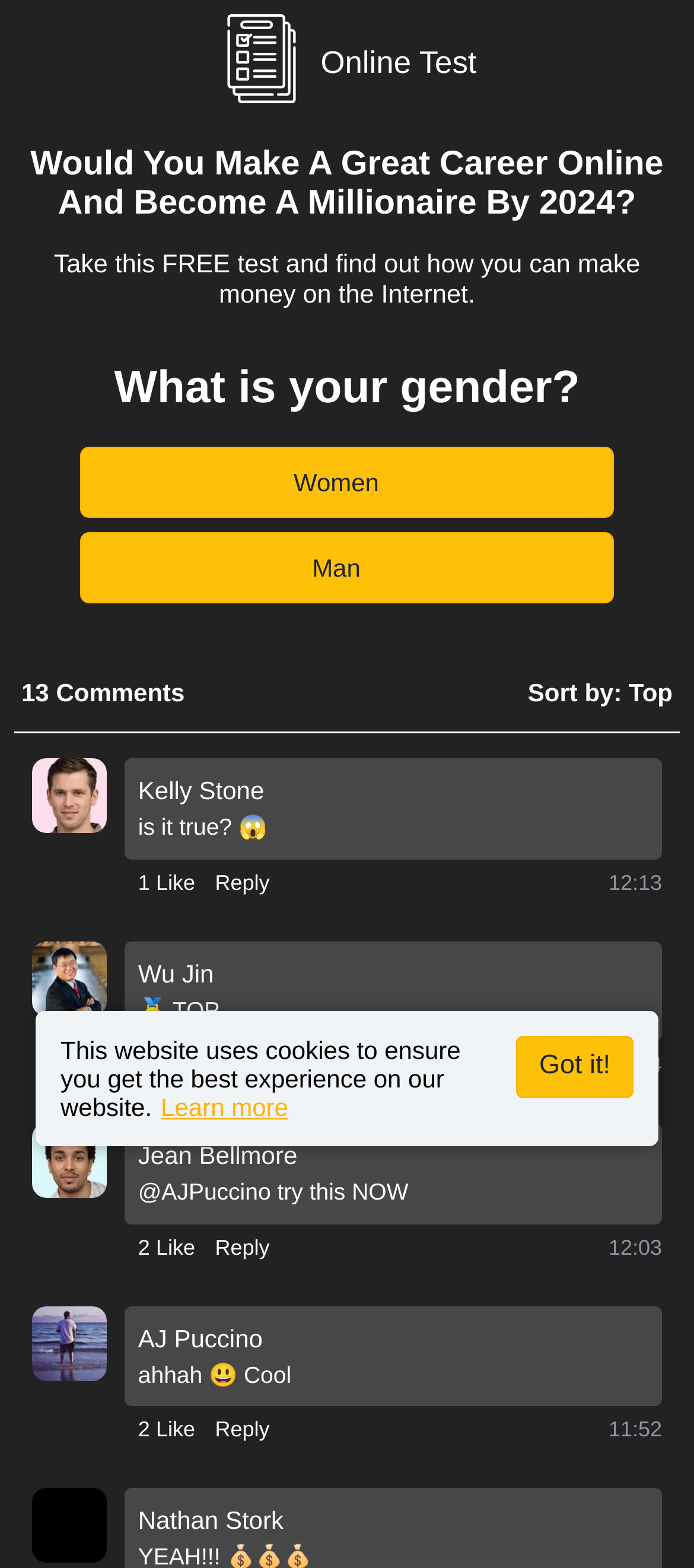Determine the bounding box coordinates of the region I should click to achieve the following instruction: "Click the 'Like' button". Ensure the bounding box coordinates are four float numbers between 0 and 1, i.e., [left, top, right, bottom].

[0.199, 0.669, 0.255, 0.689]